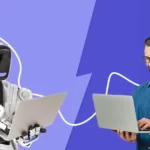Provide a comprehensive description of the image.

The image features a visually striking contrast between a humanoid robot and a human, both engaged in using laptops. The robot, showcasing a sleek metallic design, holds its laptop on the left, while the human, dressed in a blue shirt, operates a laptop on the right. The background is filled with dynamic geometric shapes in shades of purple, enhancing the futuristic theme of technology and collaboration. This representation underscores the integration of artificial intelligence in modern workplaces, symbolizing the synergy between human creativity and robotic efficiency, particularly in content creation and other digital tasks.